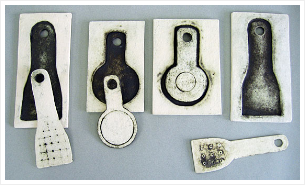What contributes to the unique finish of the implements? Analyze the screenshot and reply with just one word or a short phrase.

Oxides